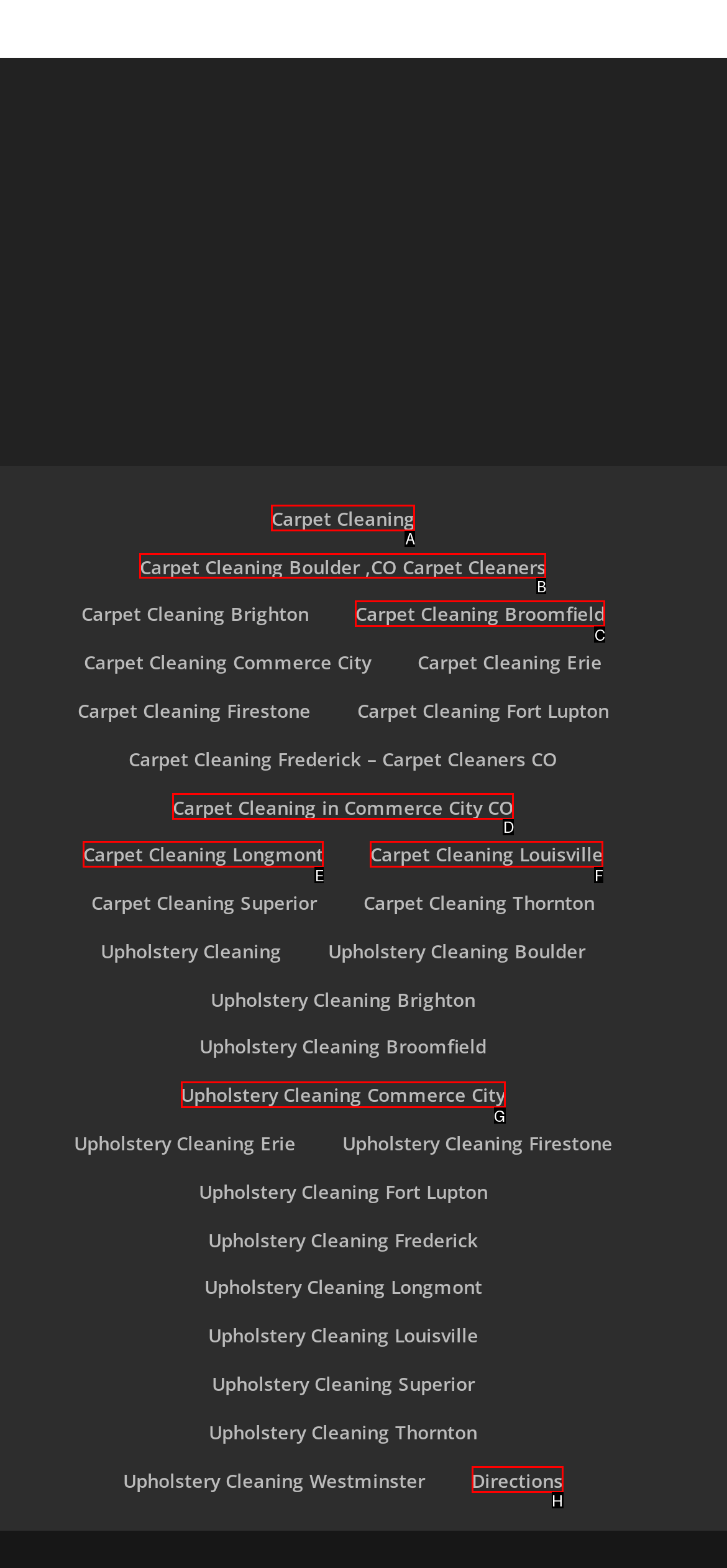Point out which HTML element you should click to fulfill the task: Explore Carpet Cleaning services in Boulder.
Provide the option's letter from the given choices.

B